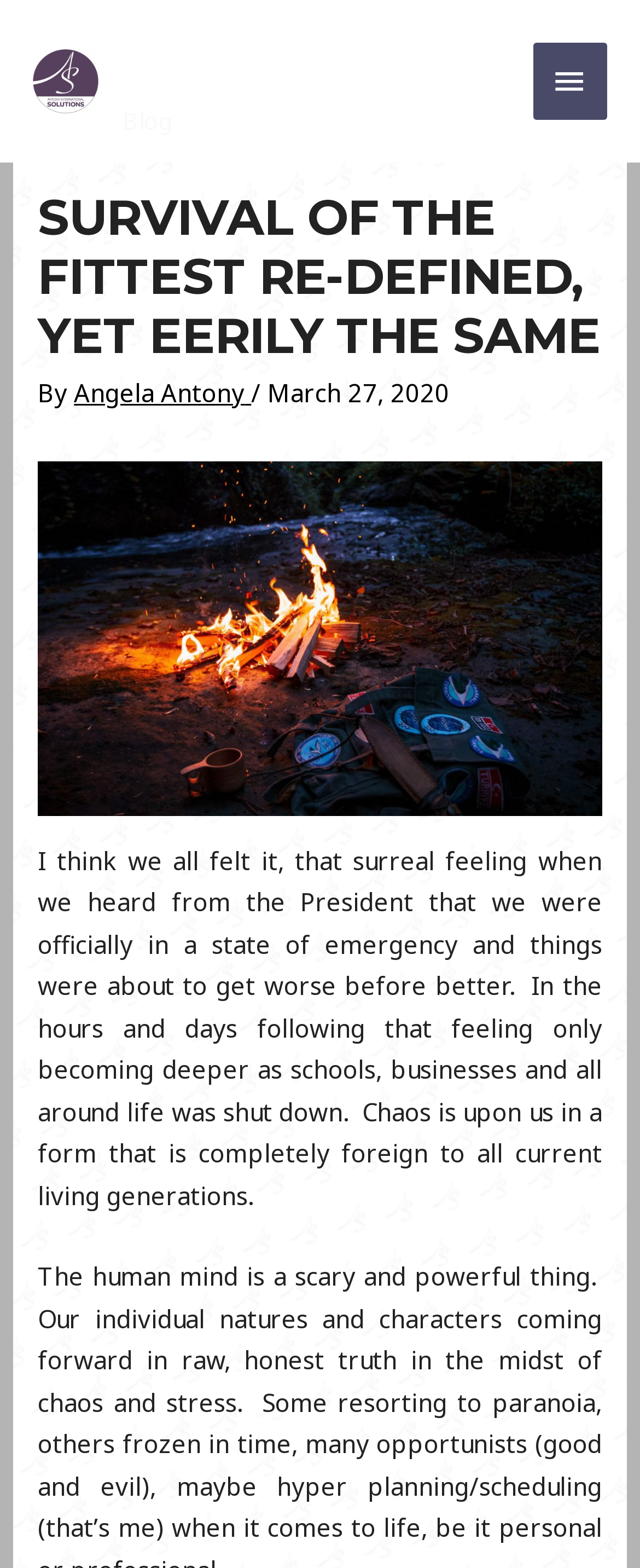What is the main topic of the article?
Please provide a single word or phrase answer based on the image.

State of emergency